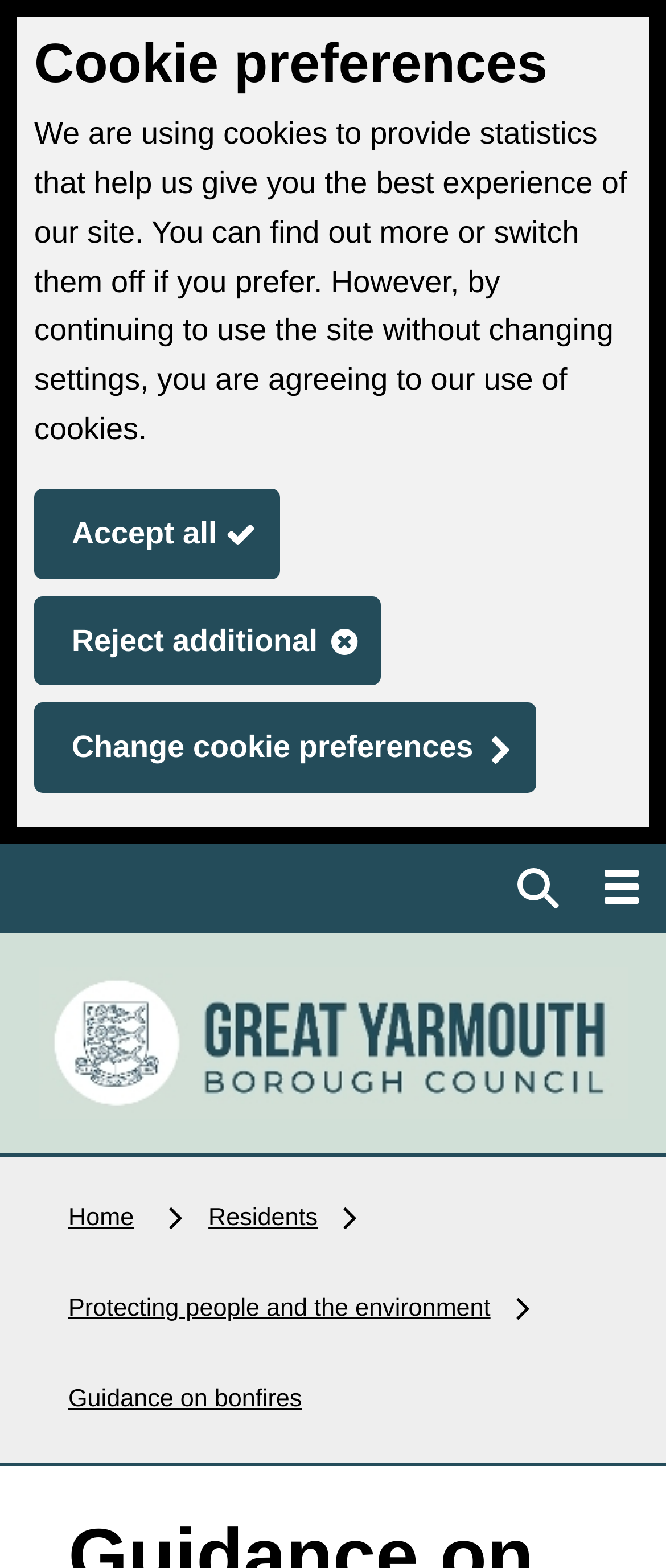What is the headline of the webpage?

Guidance on bonfires